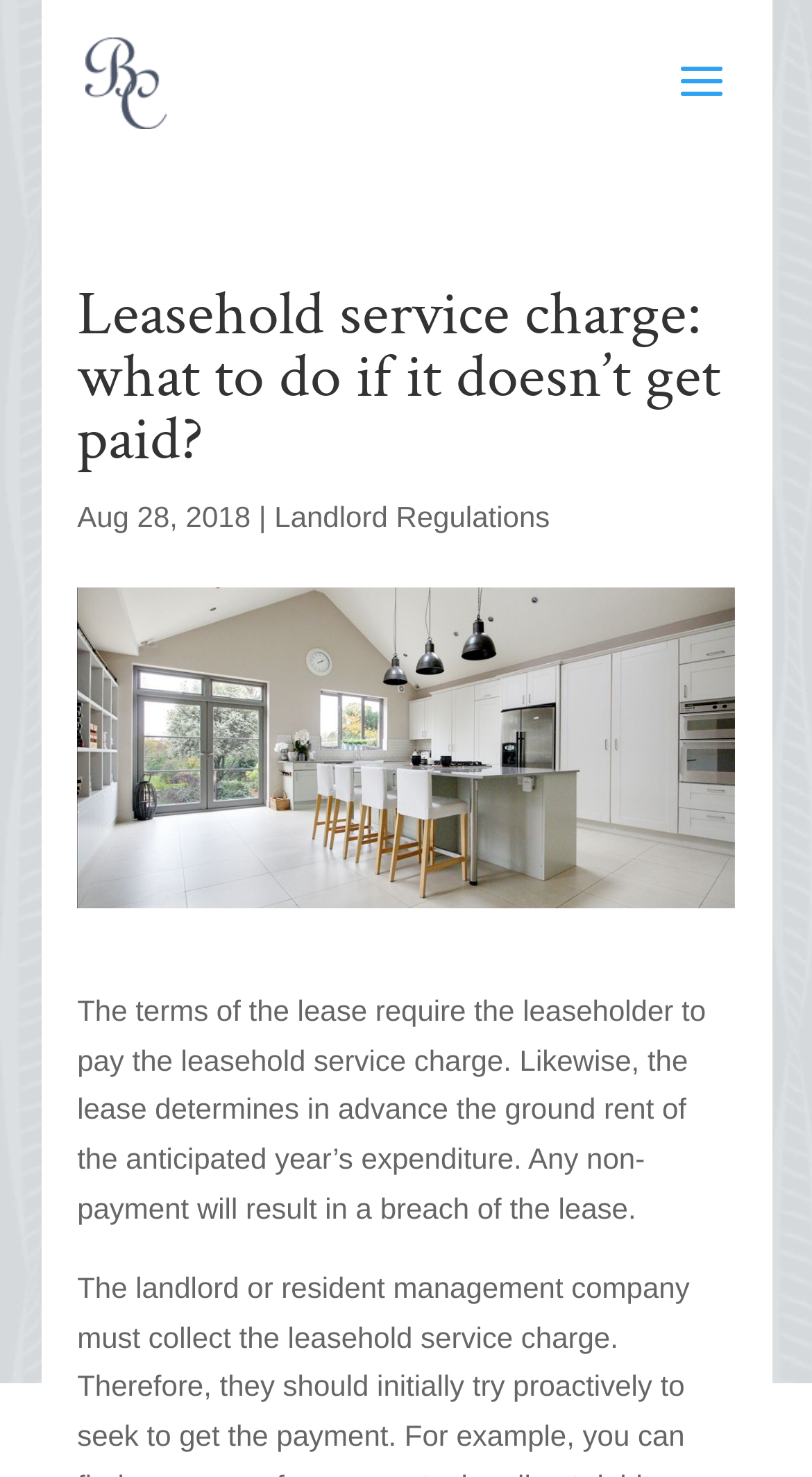Give the bounding box coordinates for the element described by: "Landlord Regulations".

[0.338, 0.339, 0.677, 0.361]